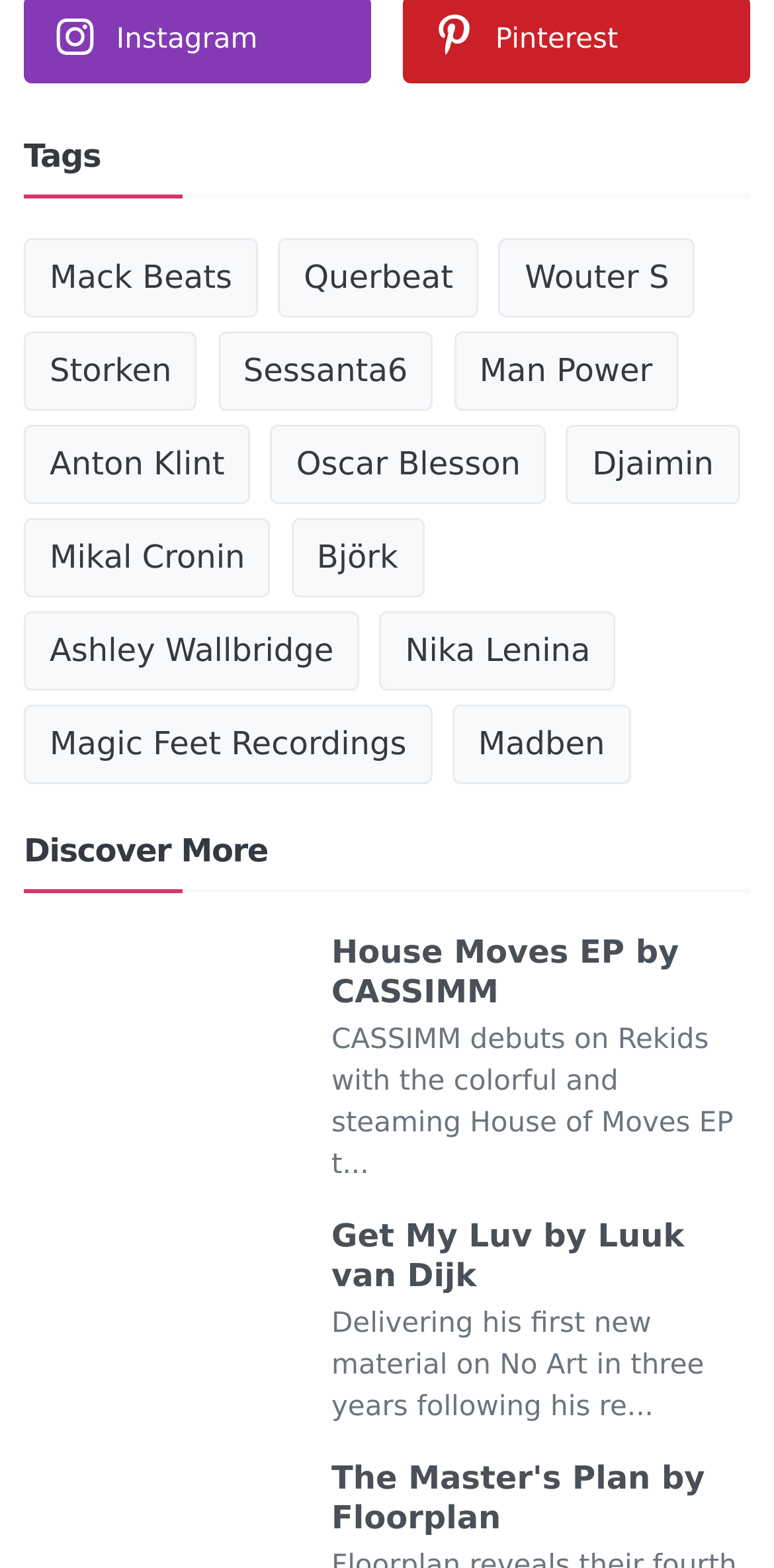Please find the bounding box coordinates of the element that needs to be clicked to perform the following instruction: "Read more about Get My Luv by Luuk van Dijk". The bounding box coordinates should be four float numbers between 0 and 1, represented as [left, top, right, bottom].

[0.031, 0.776, 0.39, 0.9]